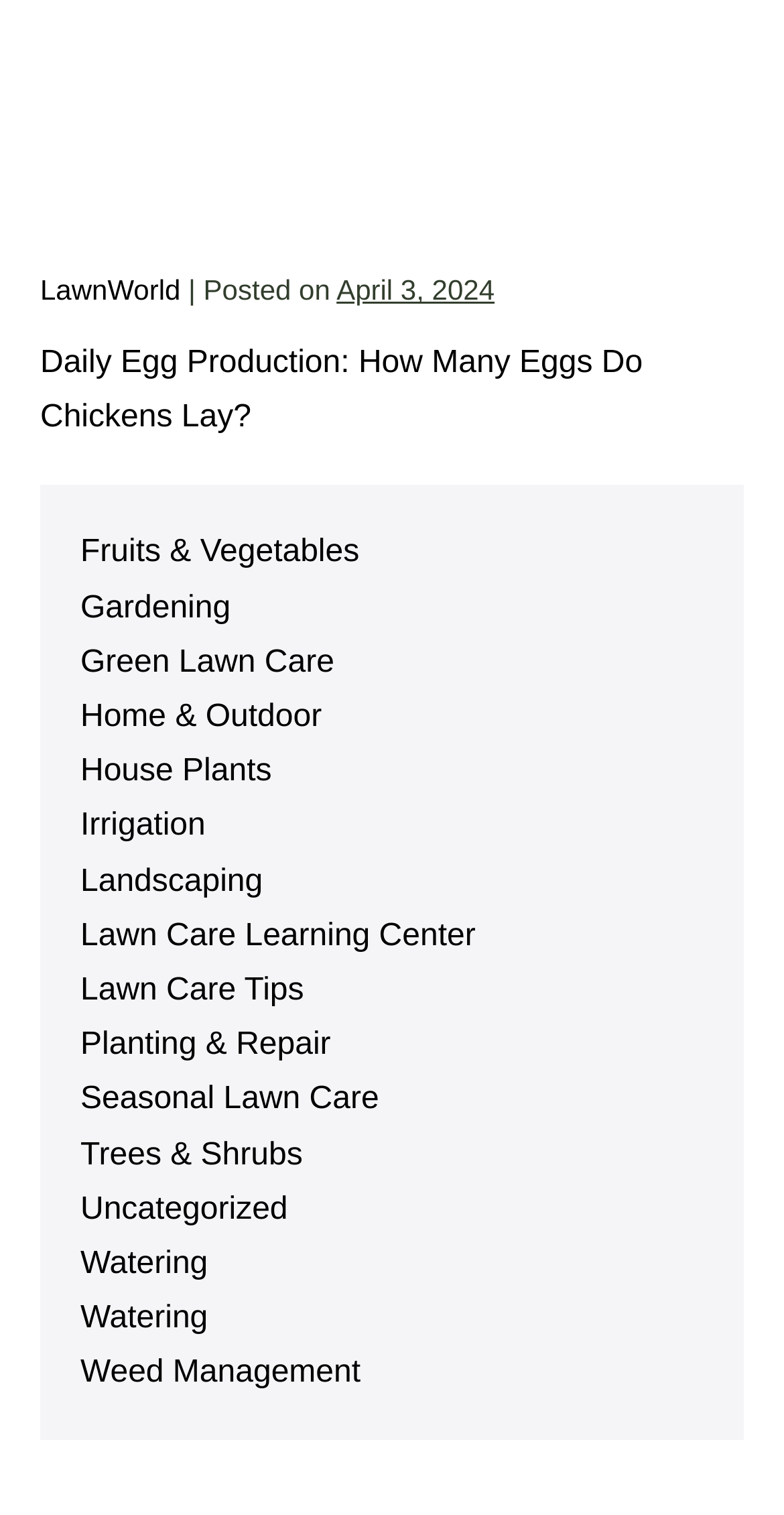Highlight the bounding box of the UI element that corresponds to this description: "Contact".

None